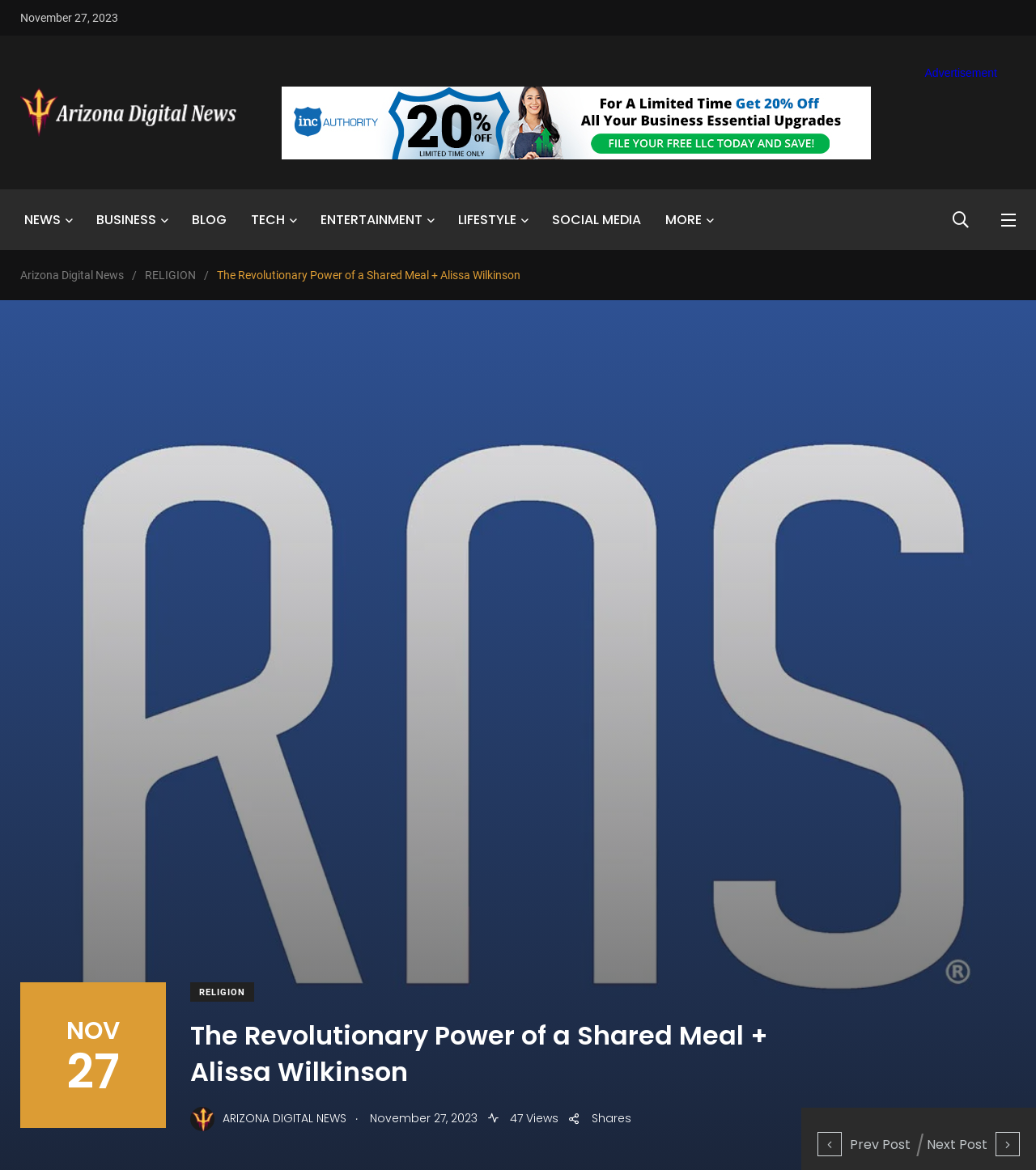Please find the top heading of the webpage and generate its text.

The Revolutionary Power of a Shared Meal + Alissa Wilkinson